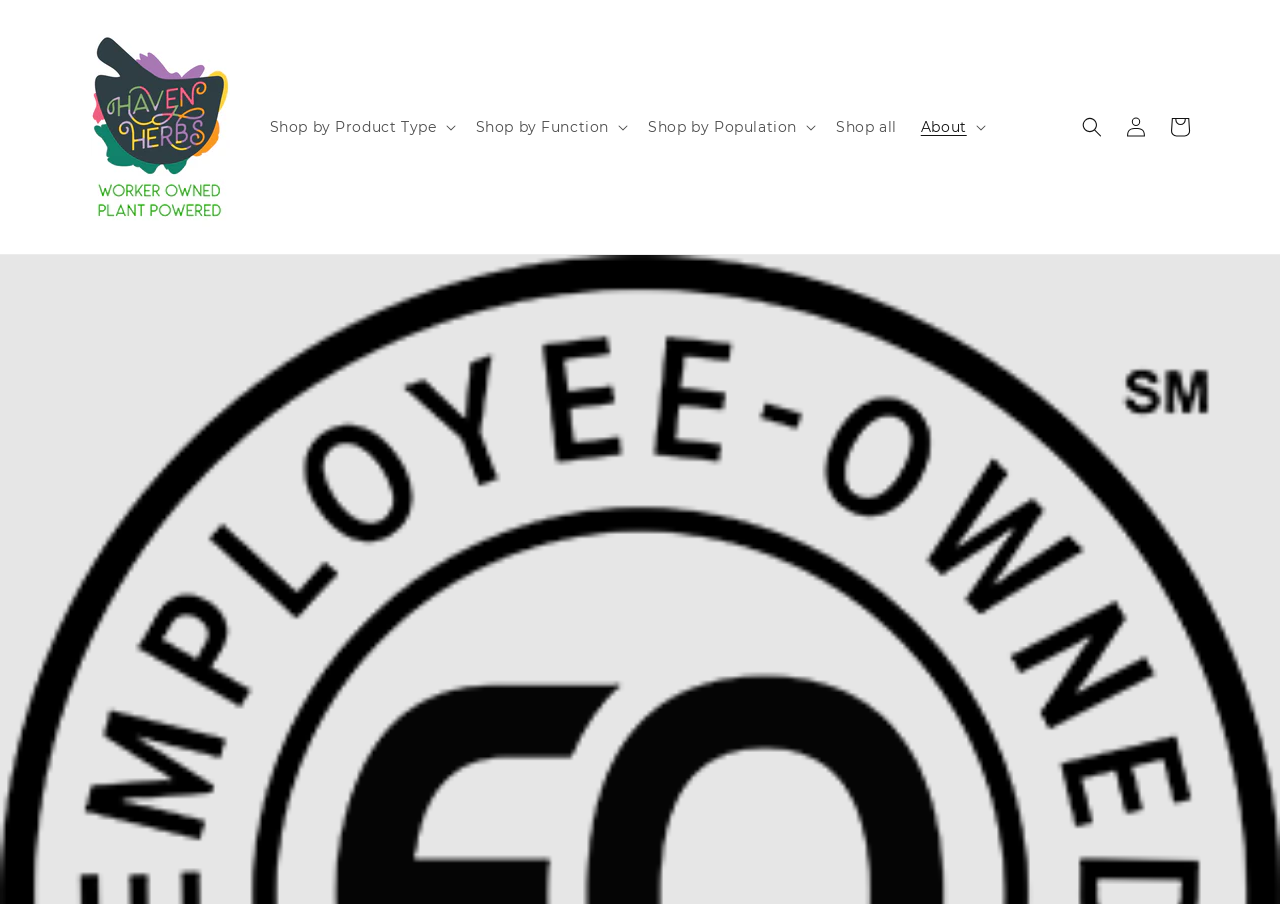What is the purpose of the button on the top right?
Answer the question with as much detail as you can, using the image as a reference.

The button on the top right corner of the webpage has a label 'Search' and is described as having a popup dialog. This suggests that the purpose of the button is to allow users to search for products or content on the website.